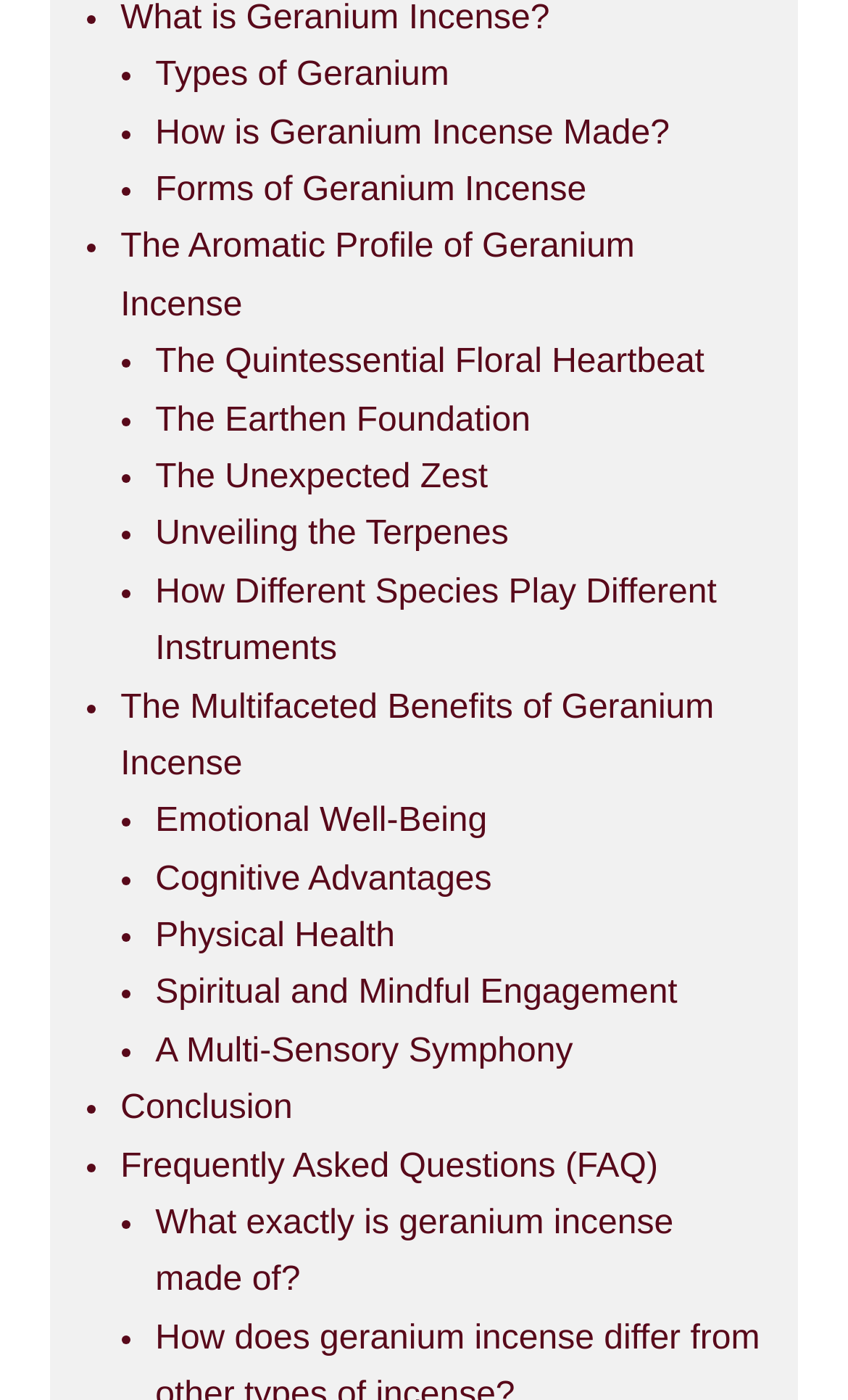Use a single word or phrase to answer the question:
How many types of geranium incense are mentioned?

12